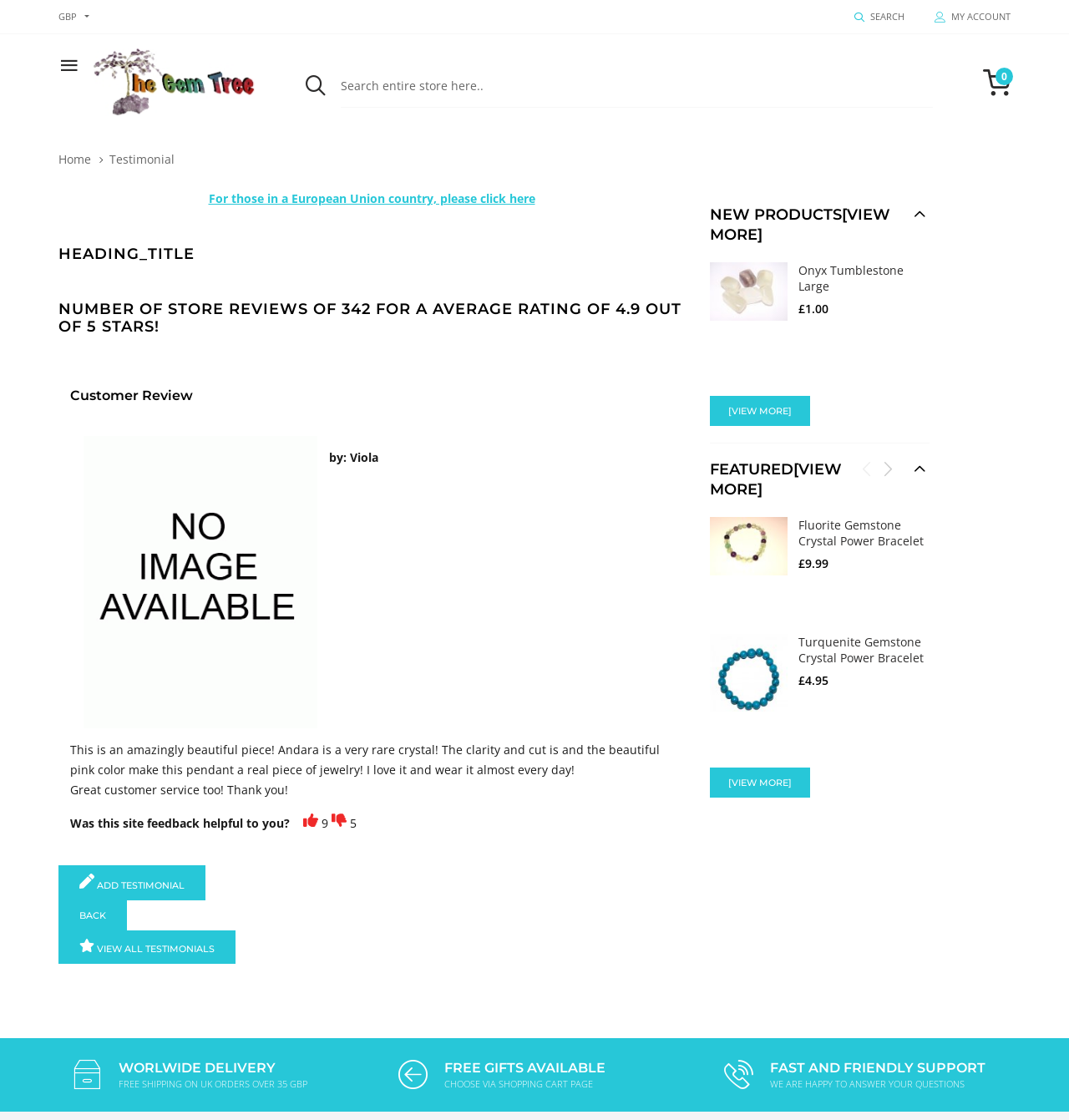Show the bounding box coordinates for the element that needs to be clicked to execute the following instruction: "Go back". Provide the coordinates in the form of four float numbers between 0 and 1, i.e., [left, top, right, bottom].

[0.055, 0.809, 0.119, 0.823]